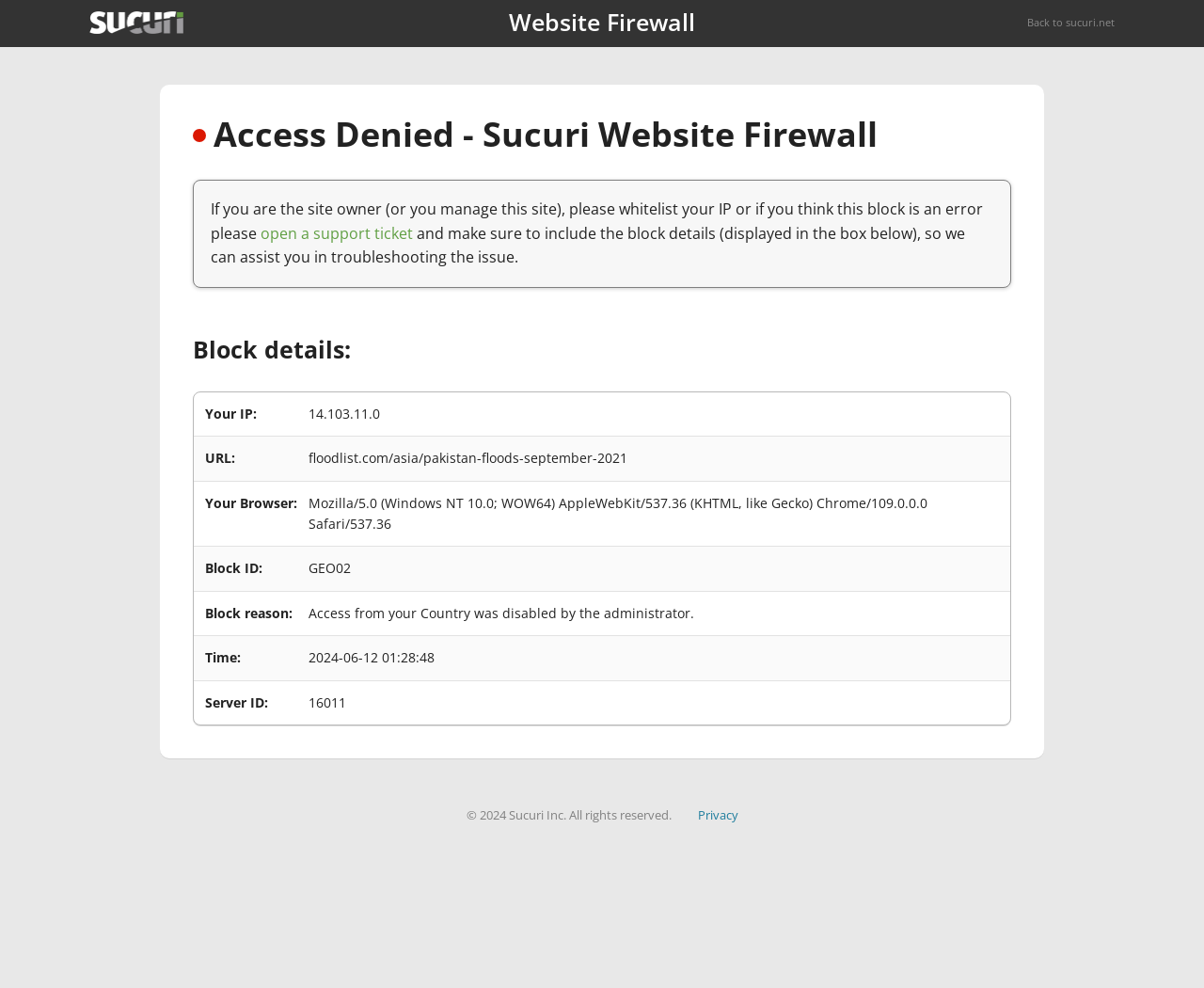What is the copyright year of the webpage?
Answer the question with a detailed explanation, including all necessary information.

The copyright year of the webpage can be found in the footer section, where it is written as '© 2024 Sucuri Inc. All rights reserved'.